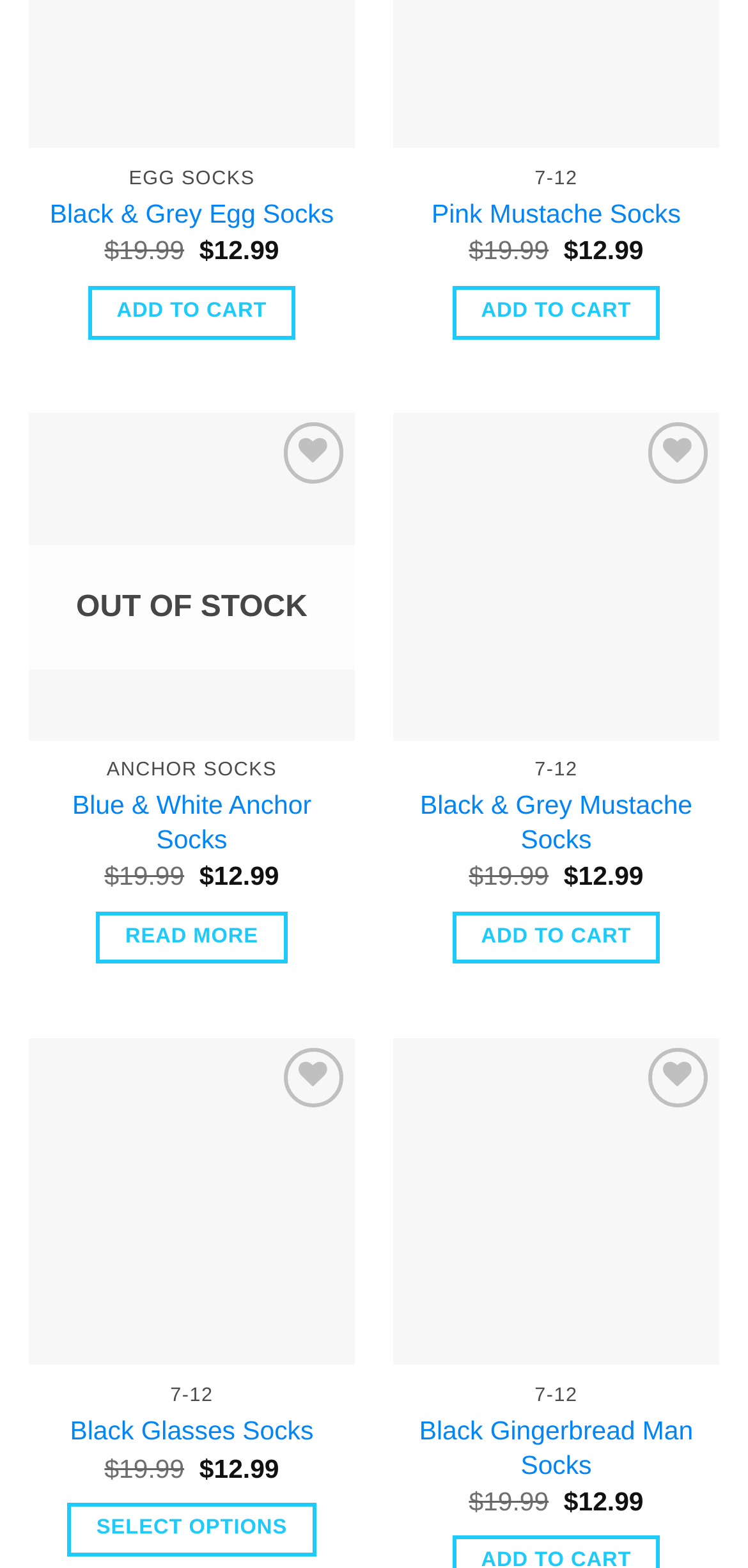Please mark the bounding box coordinates of the area that should be clicked to carry out the instruction: "Select options for Black Glasses Socks".

[0.09, 0.958, 0.422, 0.993]